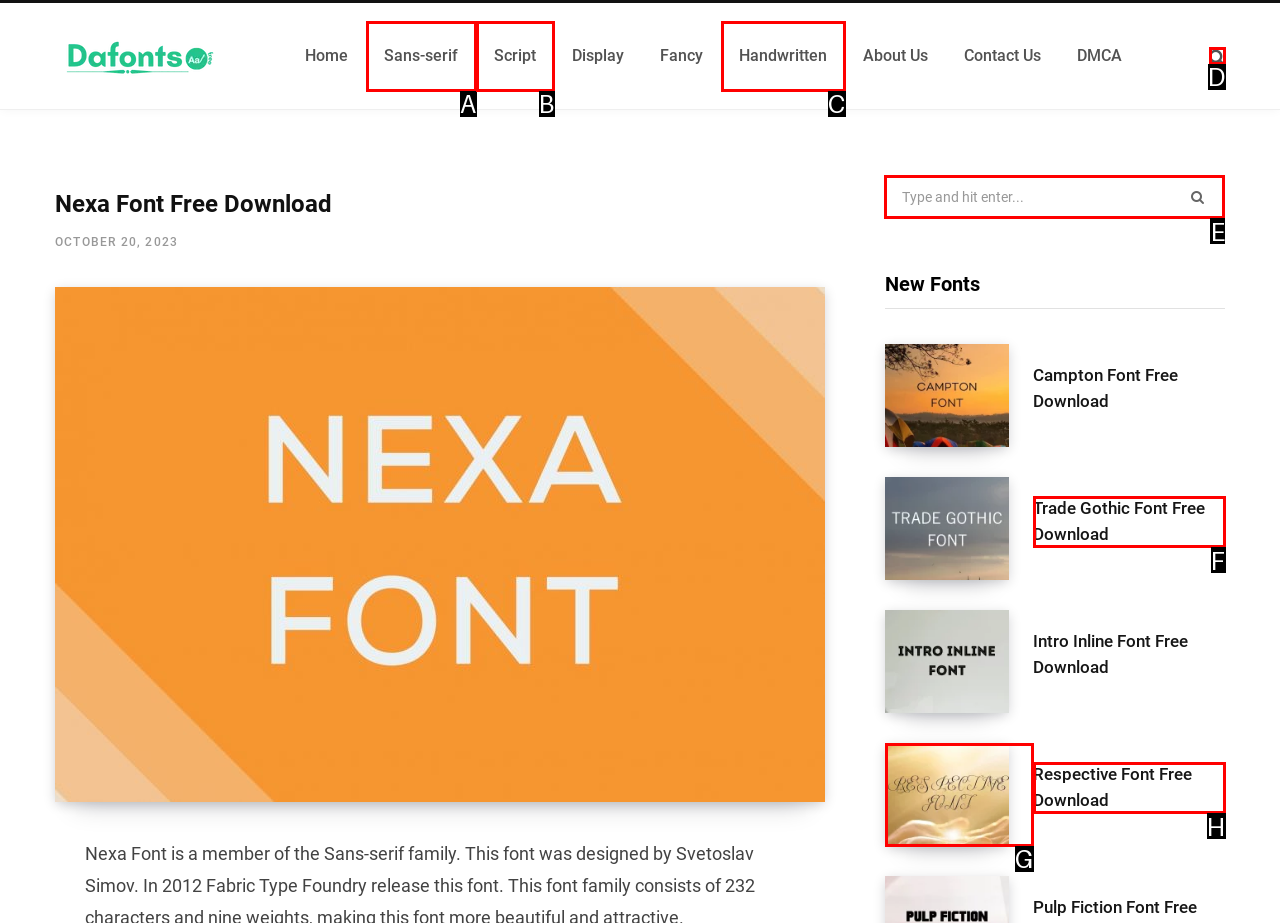Identify the correct UI element to click for this instruction: Search for a font
Respond with the appropriate option's letter from the provided choices directly.

E